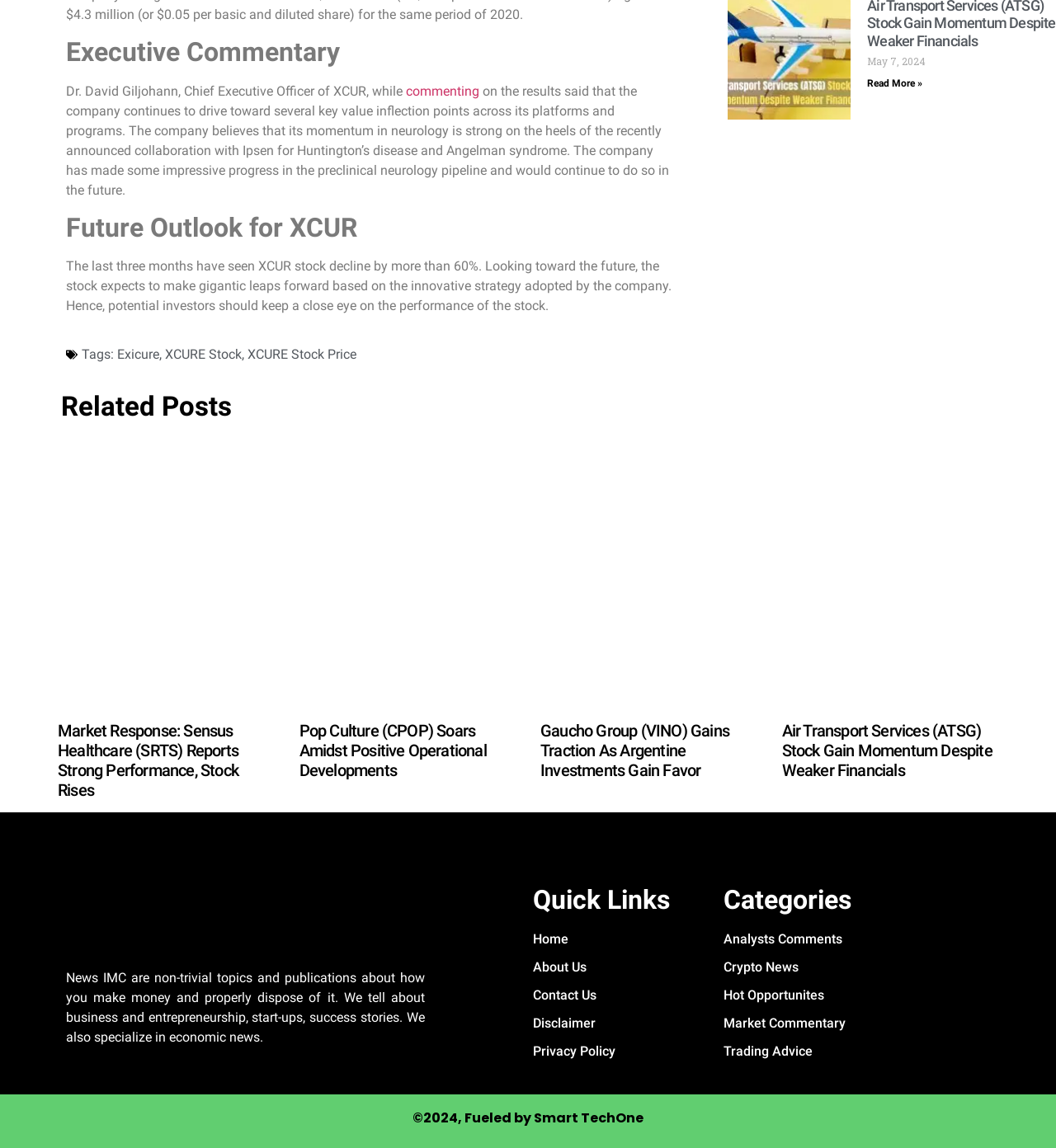Determine the bounding box for the UI element that matches this description: "Exicure".

[0.111, 0.302, 0.151, 0.315]